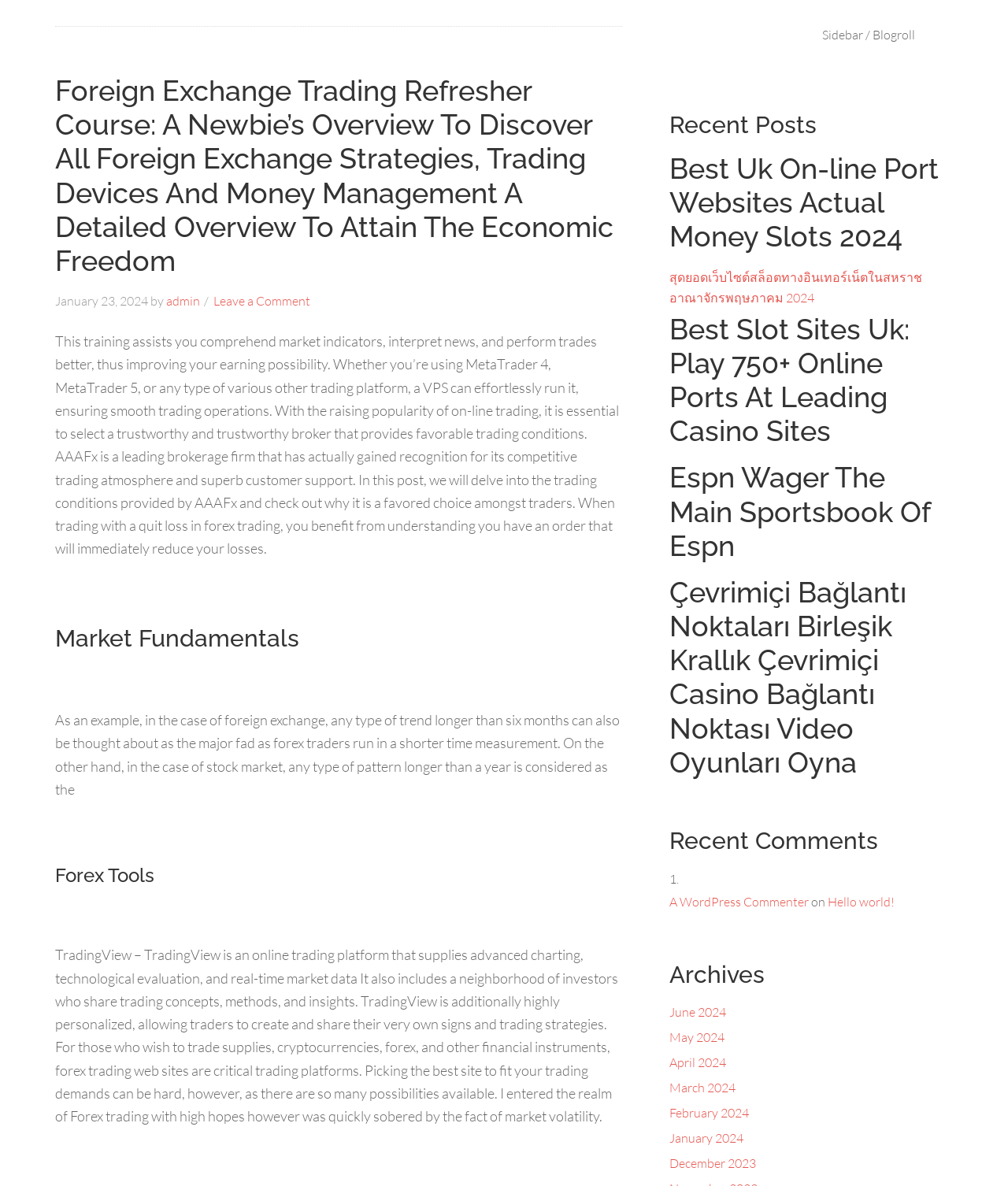Using the provided description: "Leave a Comment", find the bounding box coordinates of the corresponding UI element. The output should be four float numbers between 0 and 1, in the format [left, top, right, bottom].

[0.212, 0.247, 0.308, 0.26]